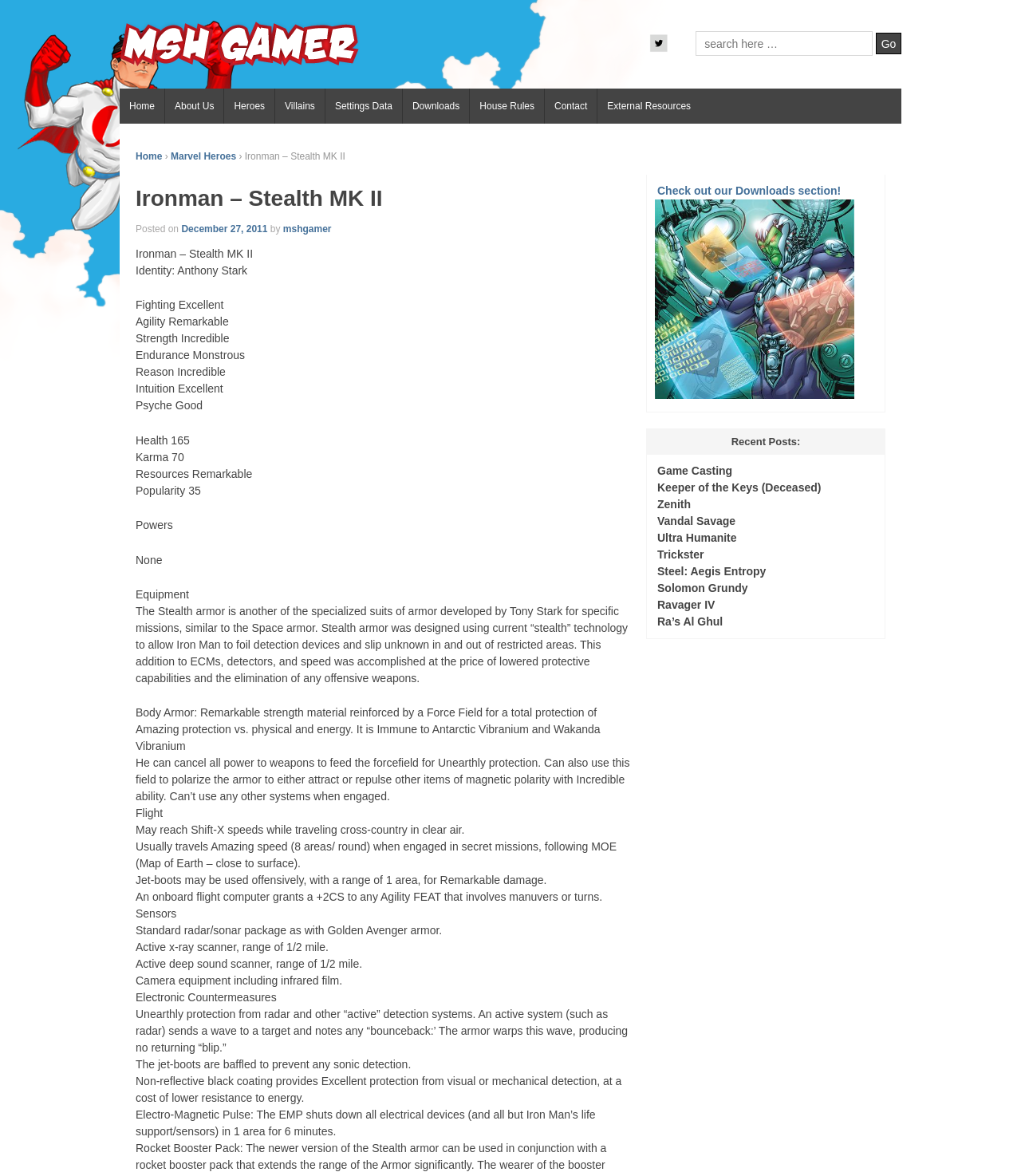Answer with a single word or phrase: 
What is the purpose of the Stealth armor?

For specific missions